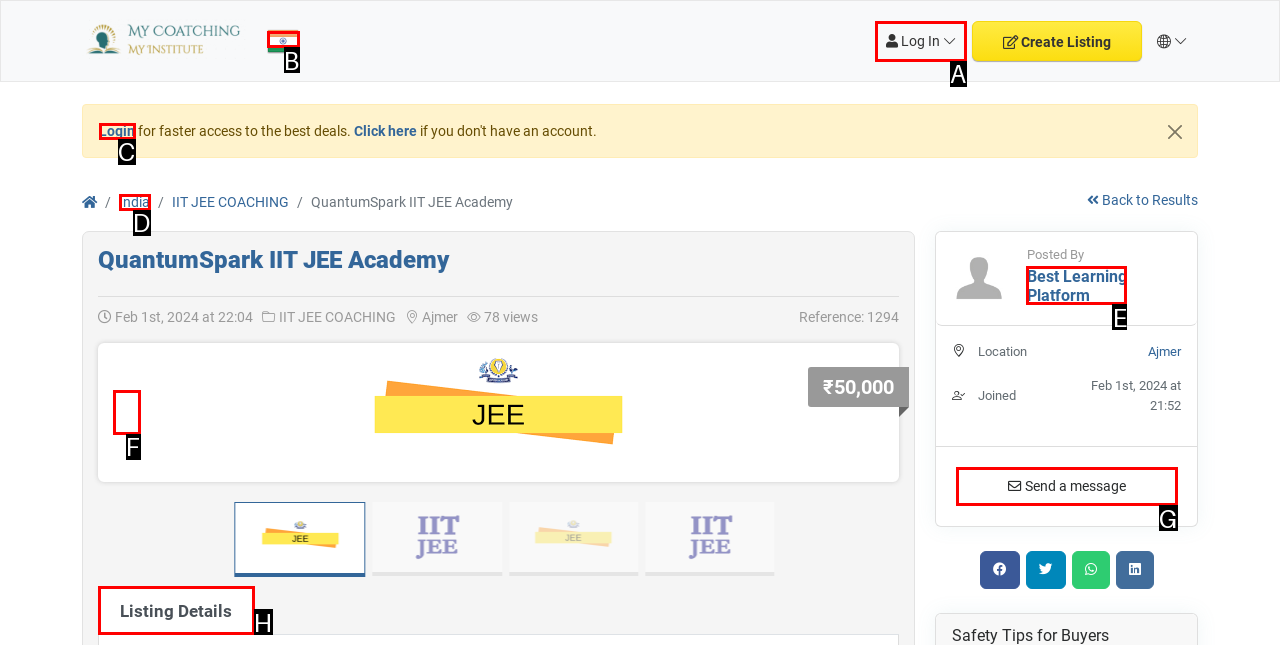Identify the correct UI element to click on to achieve the task: Click on Log In. Provide the letter of the appropriate element directly from the available choices.

A